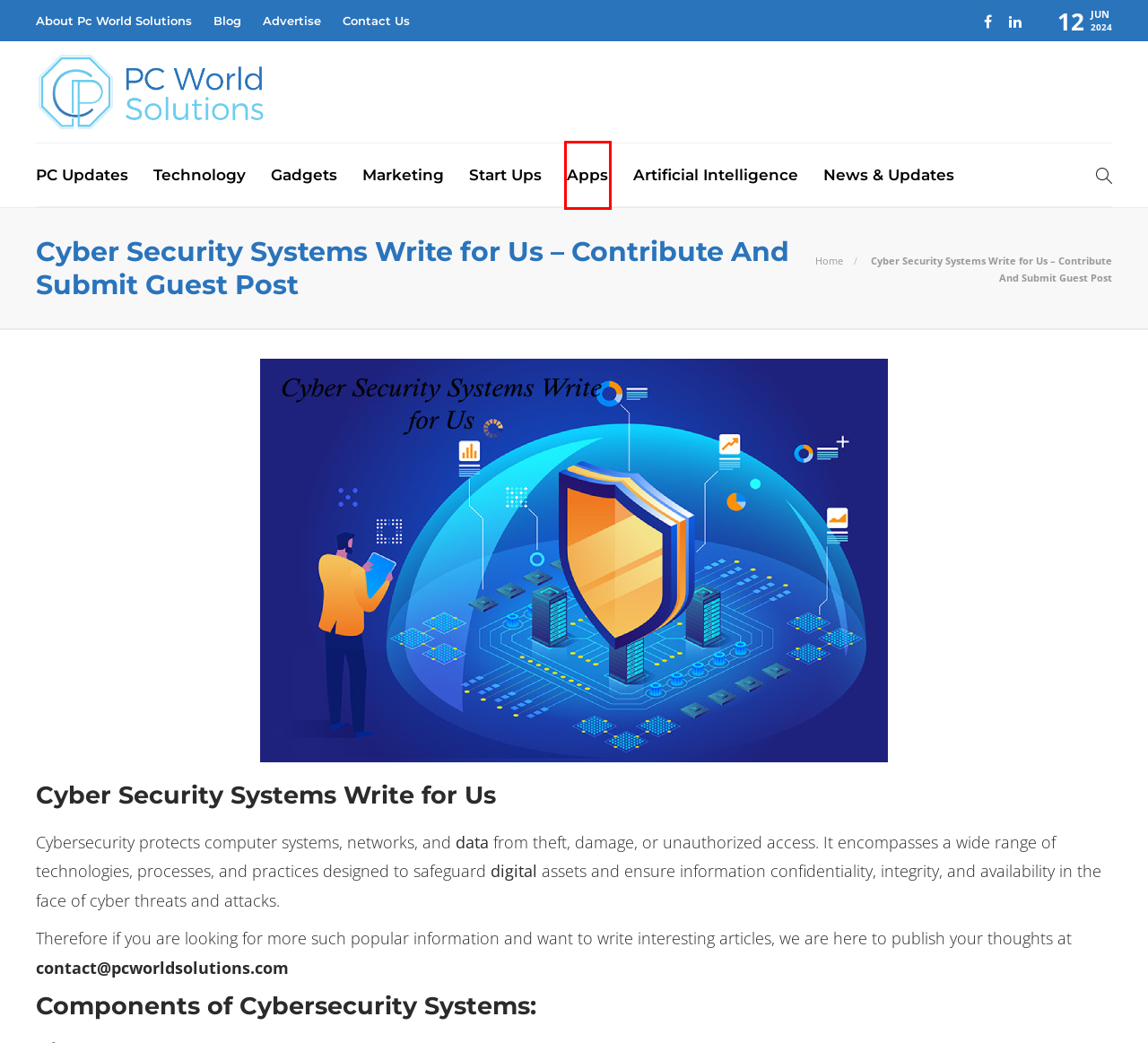You have a screenshot of a webpage with a red rectangle bounding box. Identify the best webpage description that corresponds to the new webpage after clicking the element within the red bounding box. Here are the candidates:
A. Apps Archives - PC World Solutions
B. Marketing Archives - PC World Solutions
C. Technology Archives - PC World Solutions
D. Contact Us
E. Welcome to "PC World Solutions" Write For Us - Tech Write For Us
F. Gadgets Archives - PC World Solutions
G. Welcome to PC World Solutions
H. PC World Solutions Archives - PC World Solutions

A